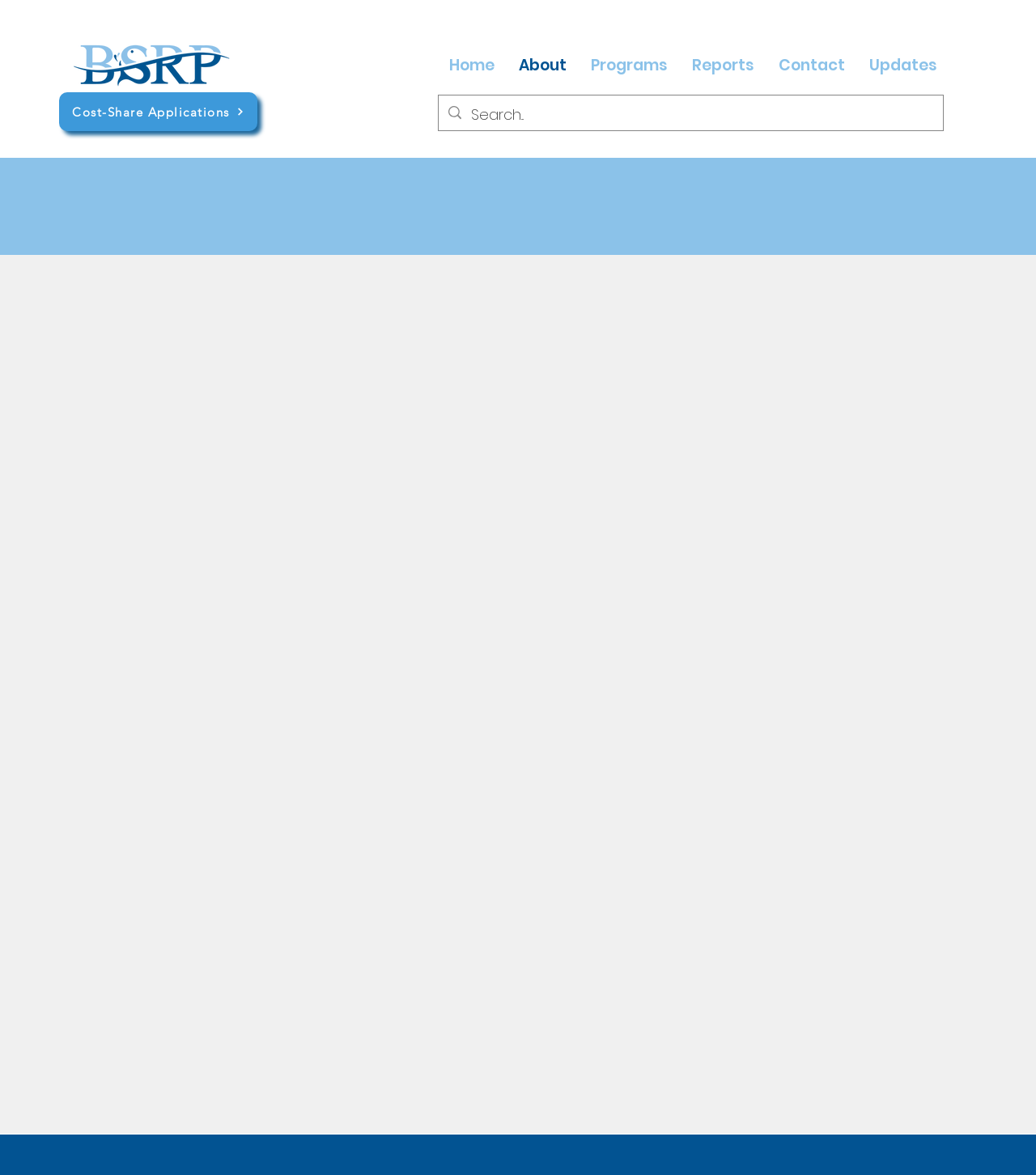Please provide the bounding box coordinates for the element that needs to be clicked to perform the following instruction: "Click on the BSRP logo". The coordinates should be given as four float numbers between 0 and 1, i.e., [left, top, right, bottom].

[0.07, 0.029, 0.222, 0.083]